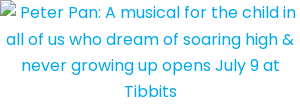Provide a comprehensive description of the image.

This image promotes the musical "Peter Pan," highlighting its enchanting theme as a show for the child in all of us who dreams of soaring high and never growing up. The production opens on July 9 at the Tibbits Opera House, inviting audiences to experience the magic and adventure of Peter Pan's story. The playful and whimsical nature of the musical is captured in the vibrant text, encouraging families to join in this timeless tale.